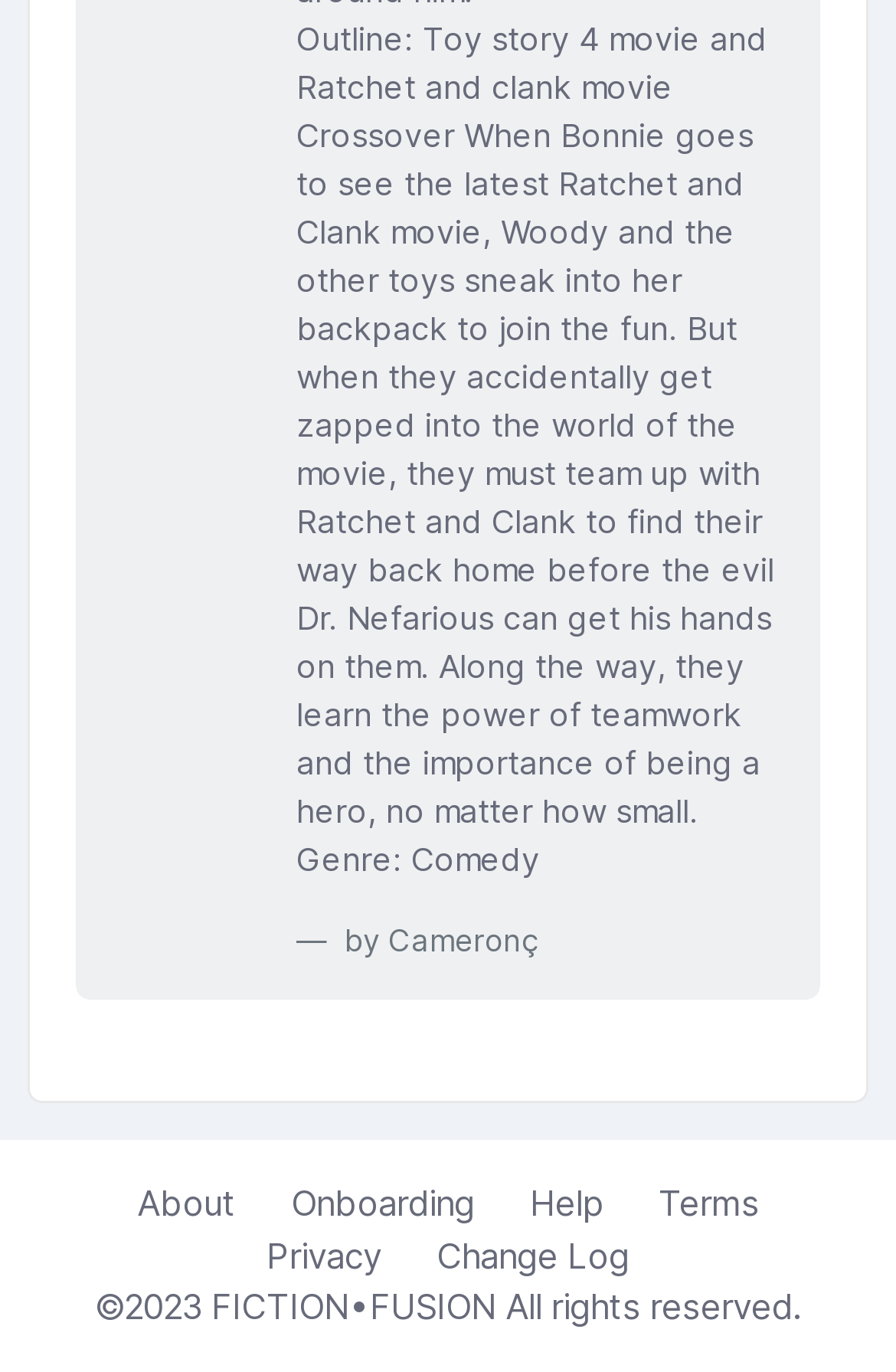Can you provide the bounding box coordinates for the element that should be clicked to implement the instruction: "Visit the fiction fusion website"?

[0.236, 0.937, 0.564, 0.969]